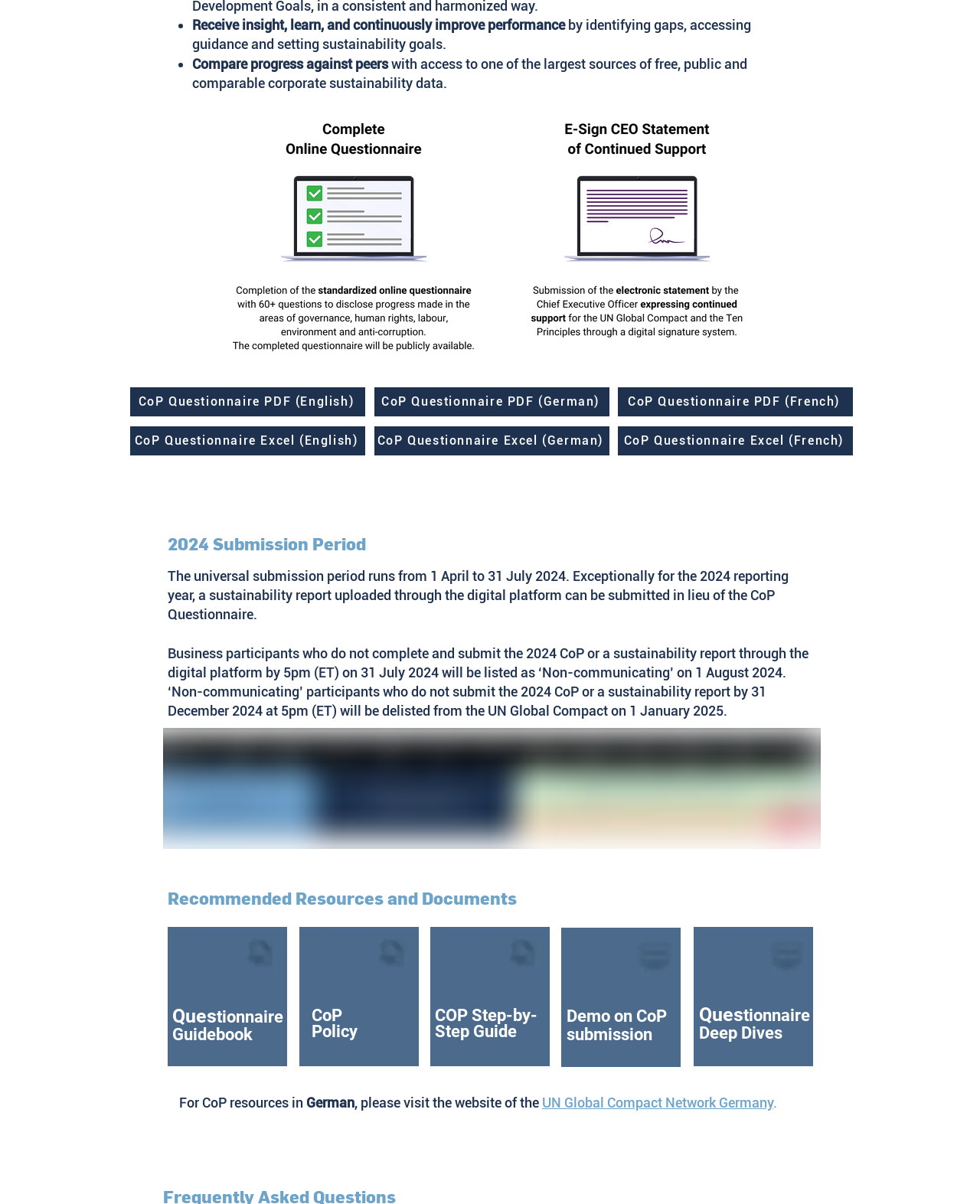Could you find the bounding box coordinates of the clickable area to complete this instruction: "View 2024 Submission Period details"?

[0.171, 0.443, 0.816, 0.463]